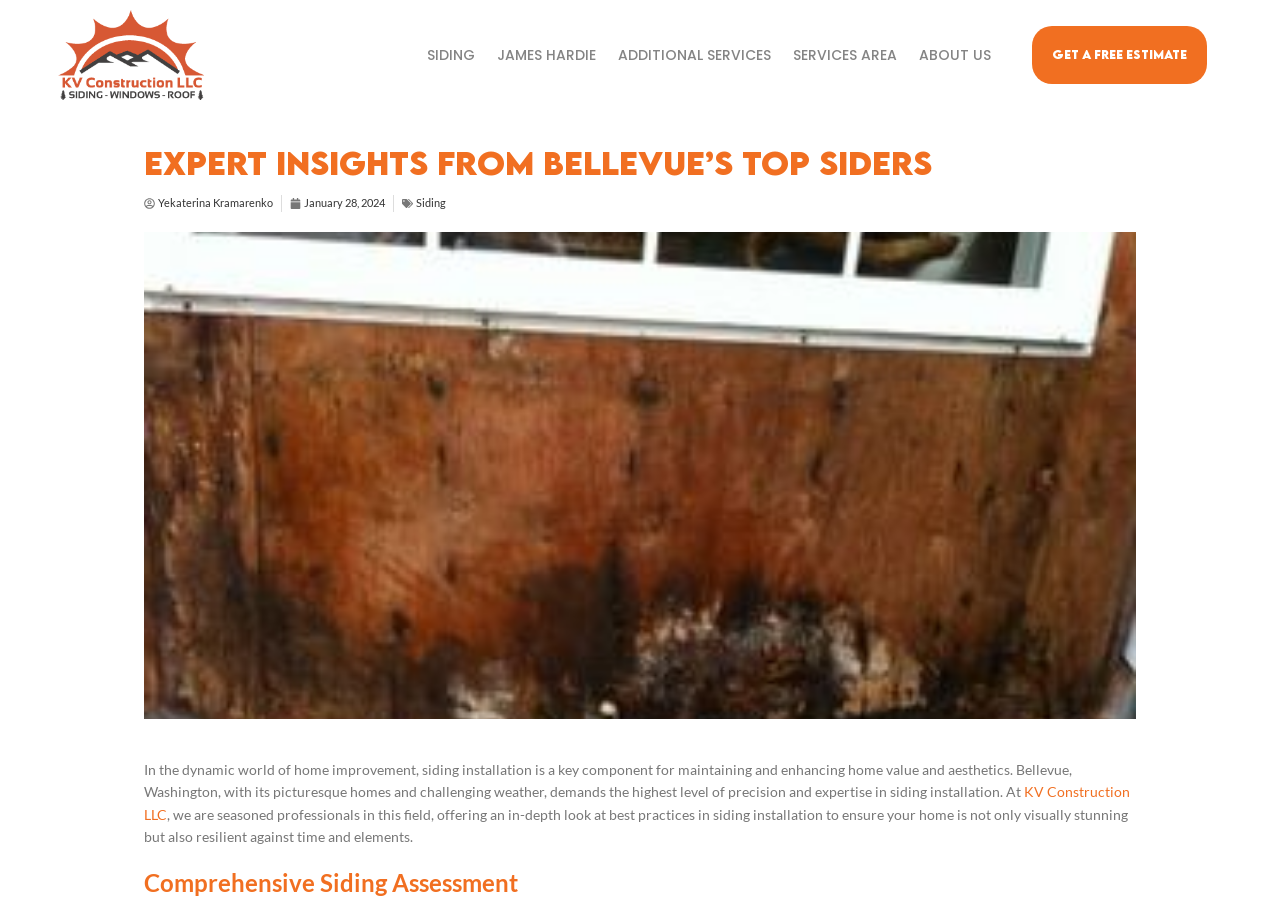What is the location mentioned in the article?
Answer briefly with a single word or phrase based on the image.

Bellevue, Washington